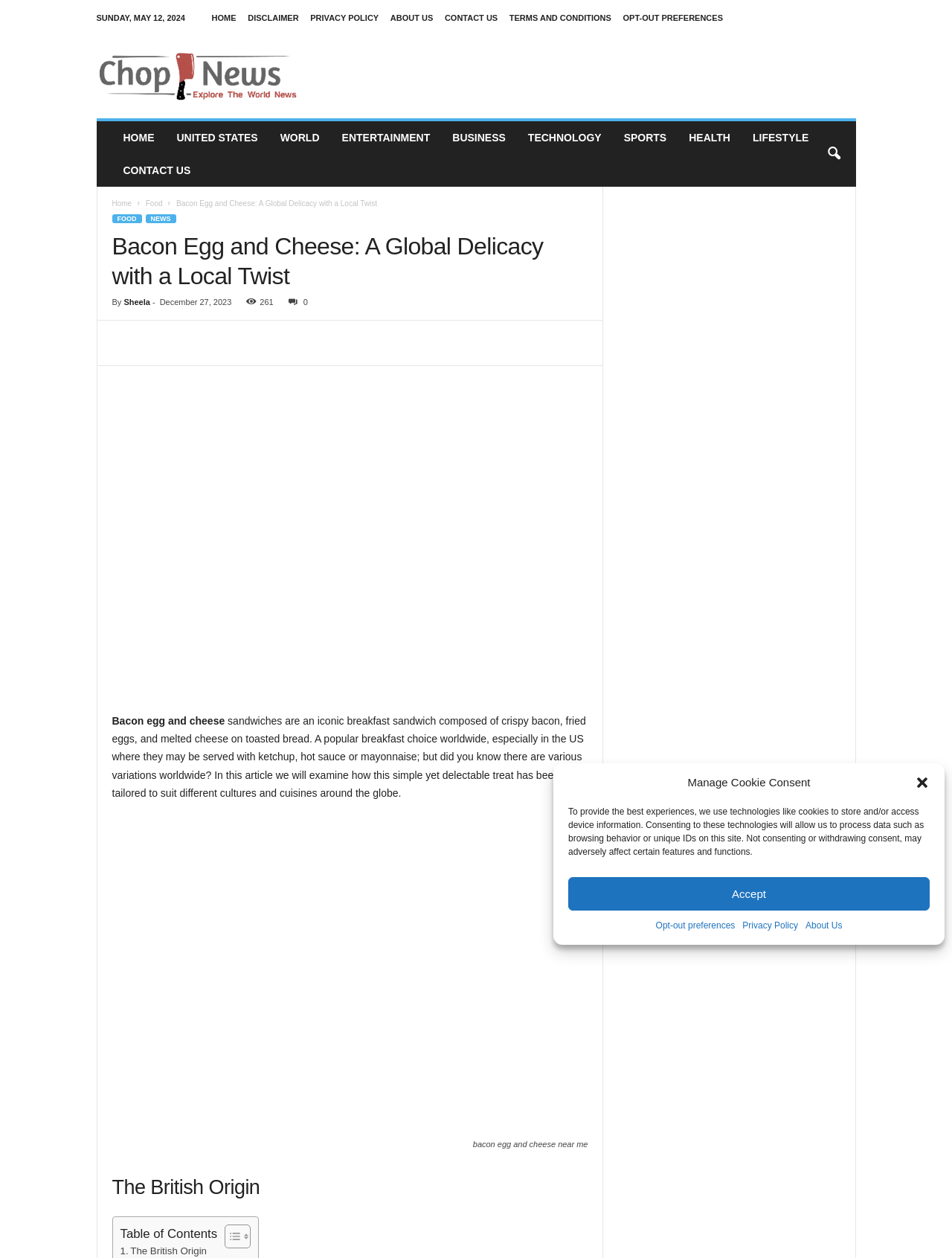Can you extract the primary headline text from the webpage?

Bacon Egg and Cheese: A Global Delicacy with a Local Twist